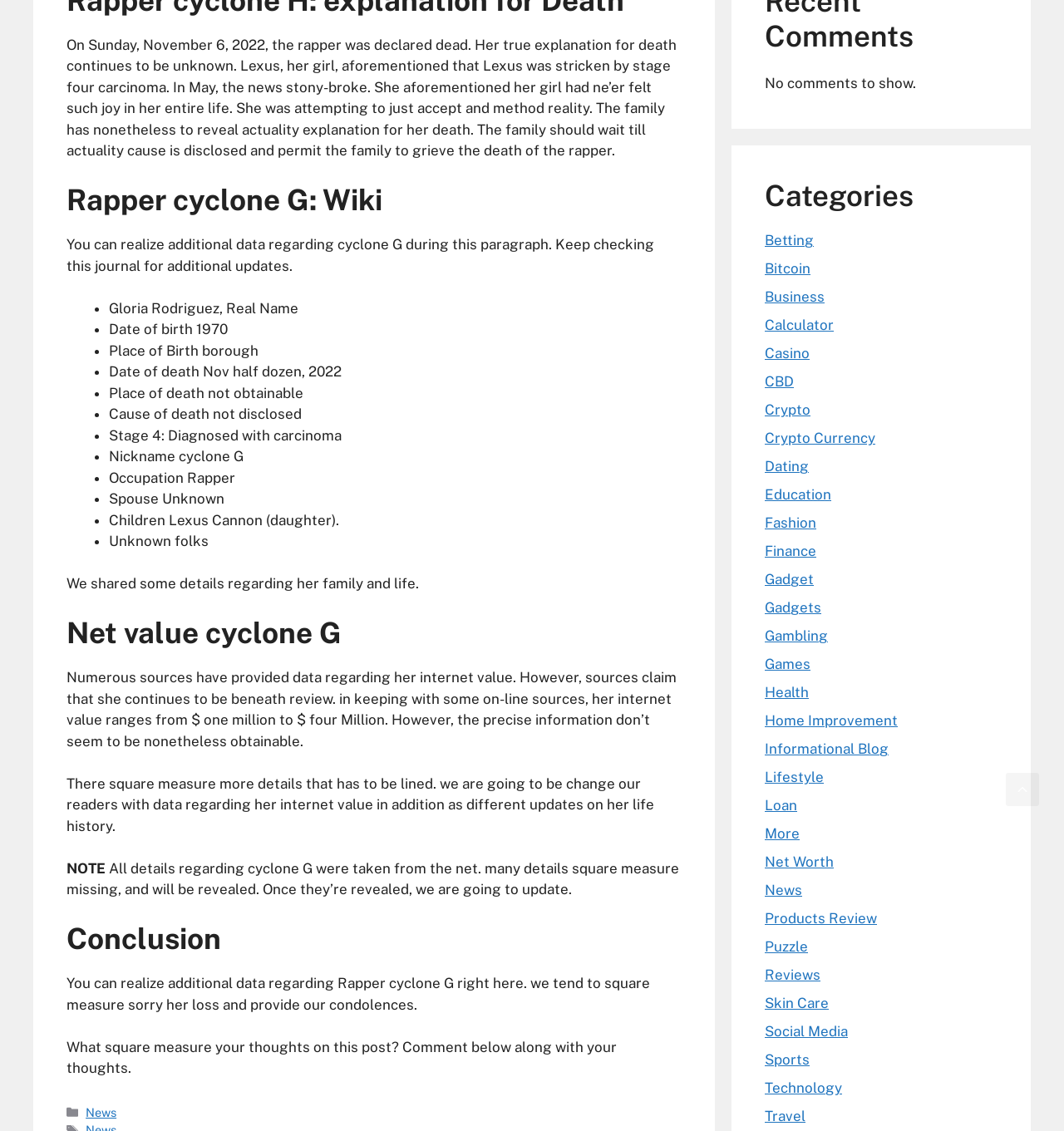What is the name of the rapper who passed away?
Refer to the screenshot and respond with a concise word or phrase.

Cyclone G